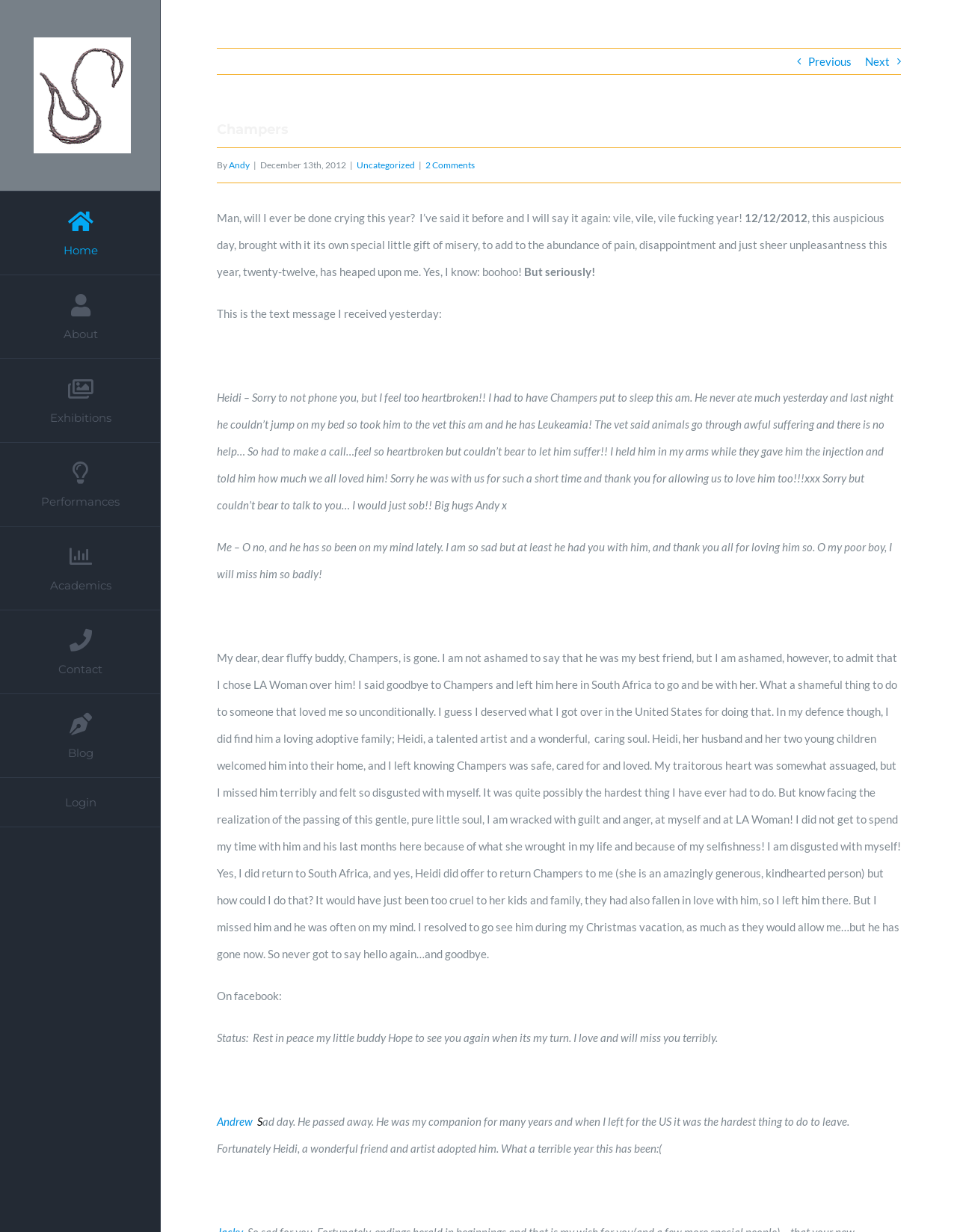Show the bounding box coordinates for the element that needs to be clicked to execute the following instruction: "Click the 'Next' link". Provide the coordinates in the form of four float numbers between 0 and 1, i.e., [left, top, right, bottom].

[0.904, 0.039, 0.93, 0.06]